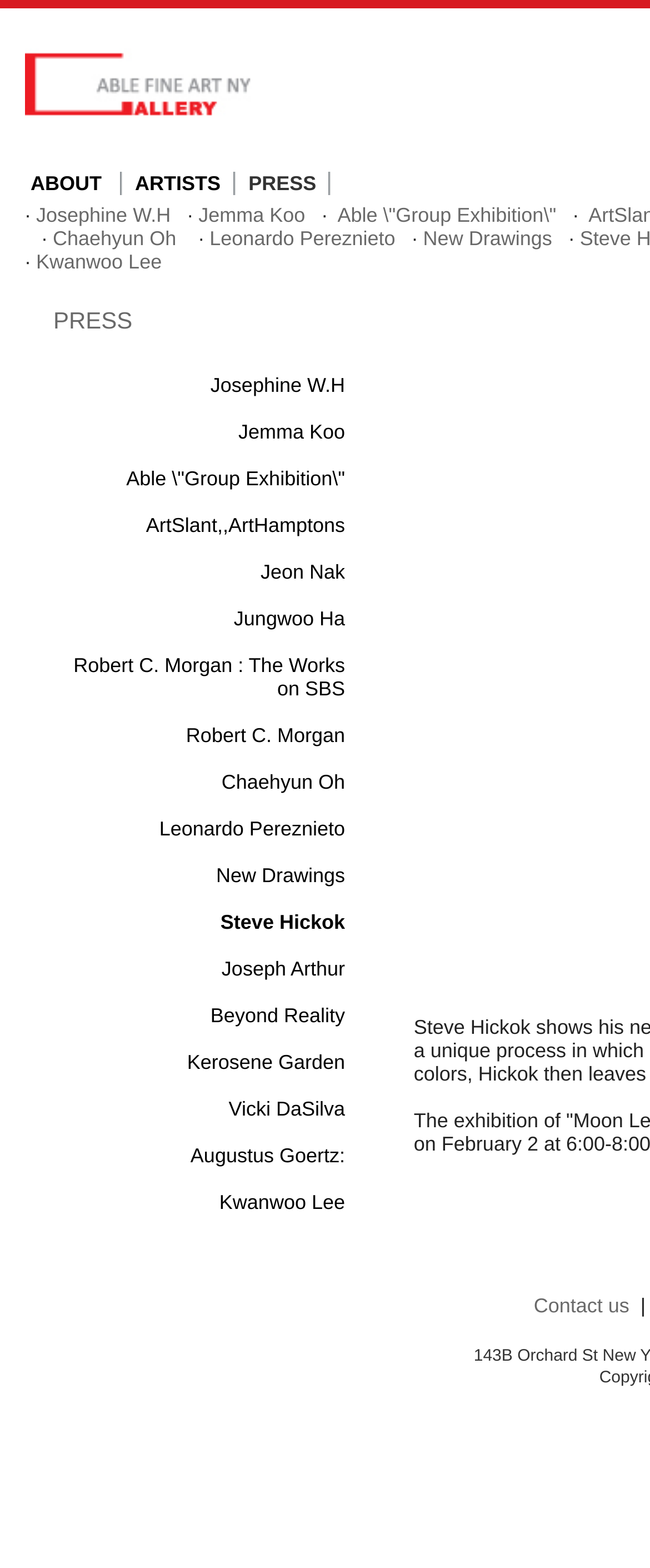Predict the bounding box of the UI element based on this description: "Chaehyun Oh".

[0.341, 0.491, 0.531, 0.506]